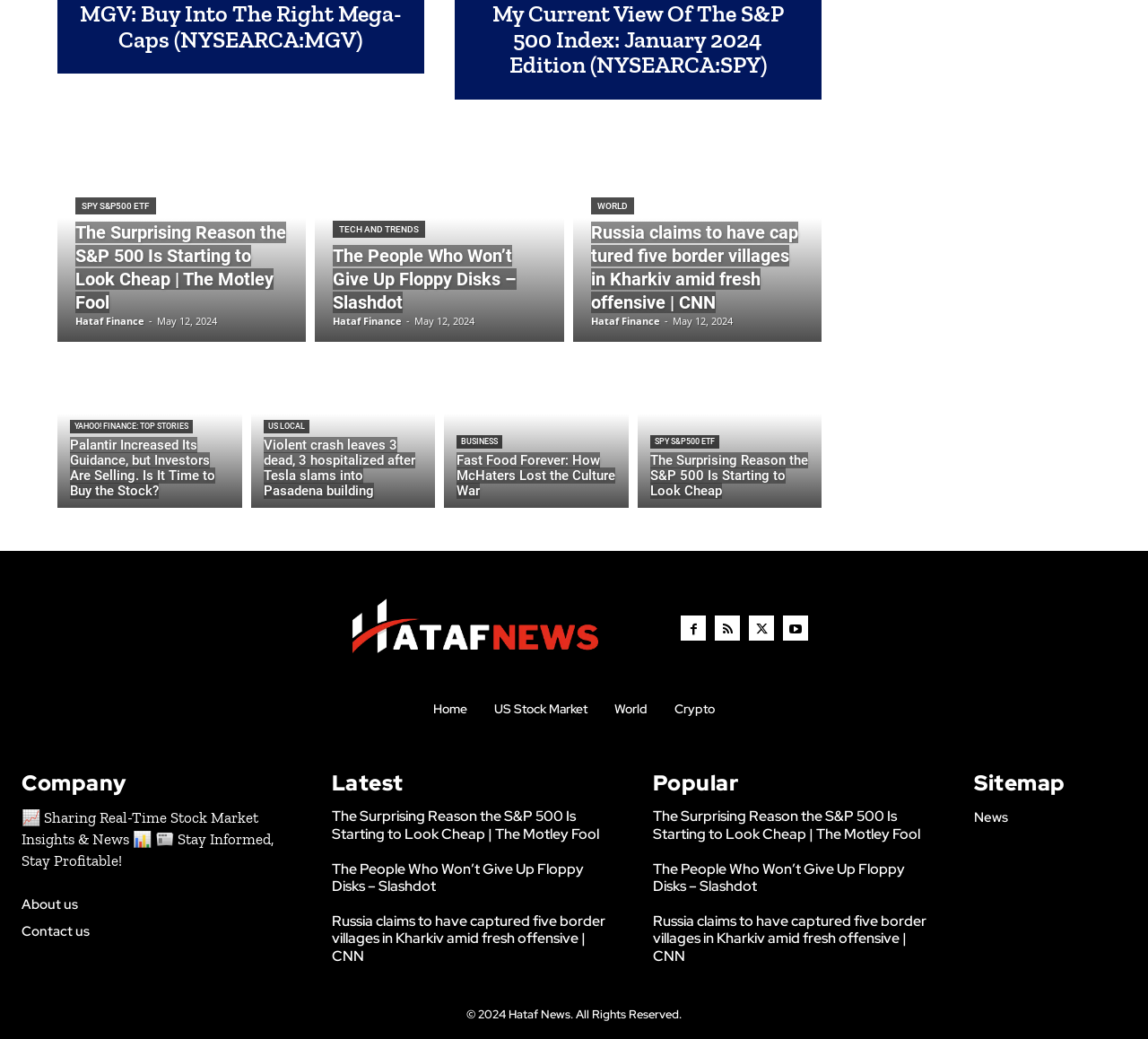Determine the bounding box coordinates of the element's region needed to click to follow the instruction: "Click on the 'MGV: Buy Into The Right Mega-Caps (NYSEARCA:MGV)' link". Provide these coordinates as four float numbers between 0 and 1, formatted as [left, top, right, bottom].

[0.069, 0.001, 0.351, 0.05]